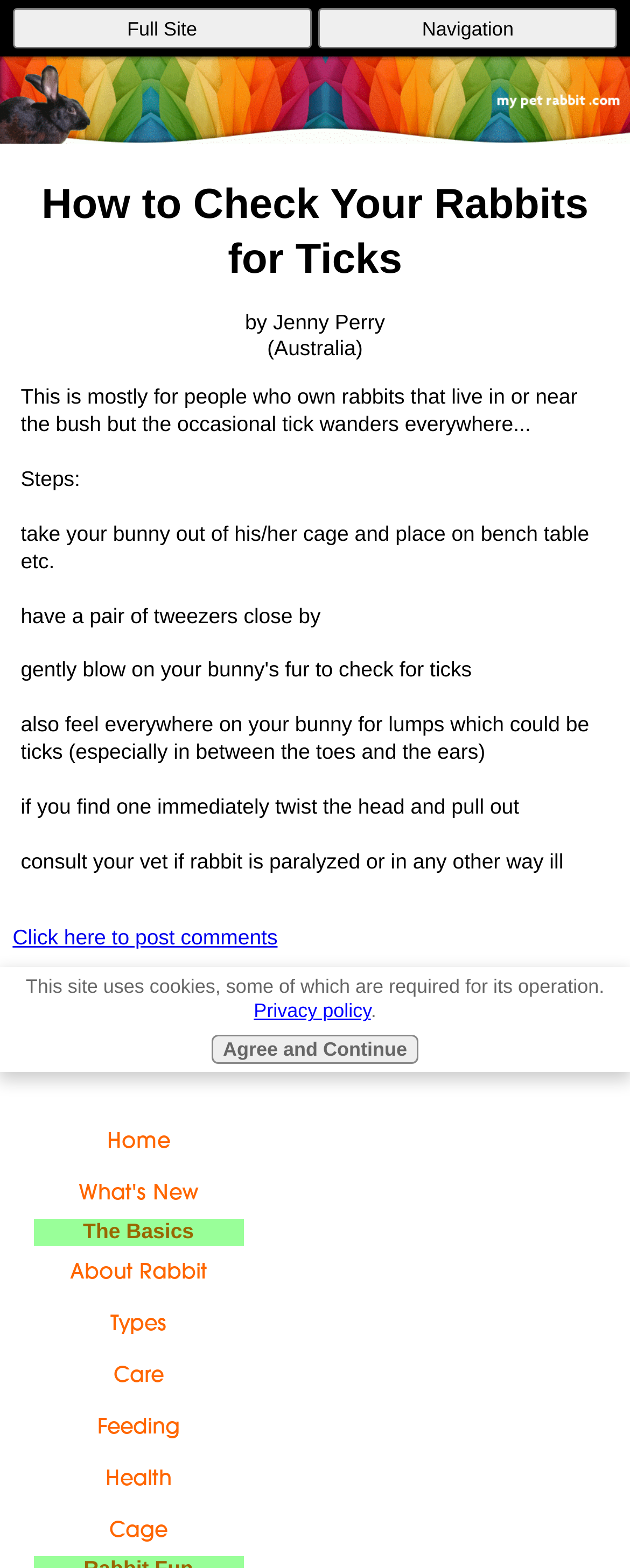Provide the bounding box coordinates in the format (top-left x, top-left y, bottom-right x, bottom-right y). All values are floating point numbers between 0 and 1. Determine the bounding box coordinate of the UI element described as: About Rabbit

[0.043, 0.795, 0.397, 0.828]